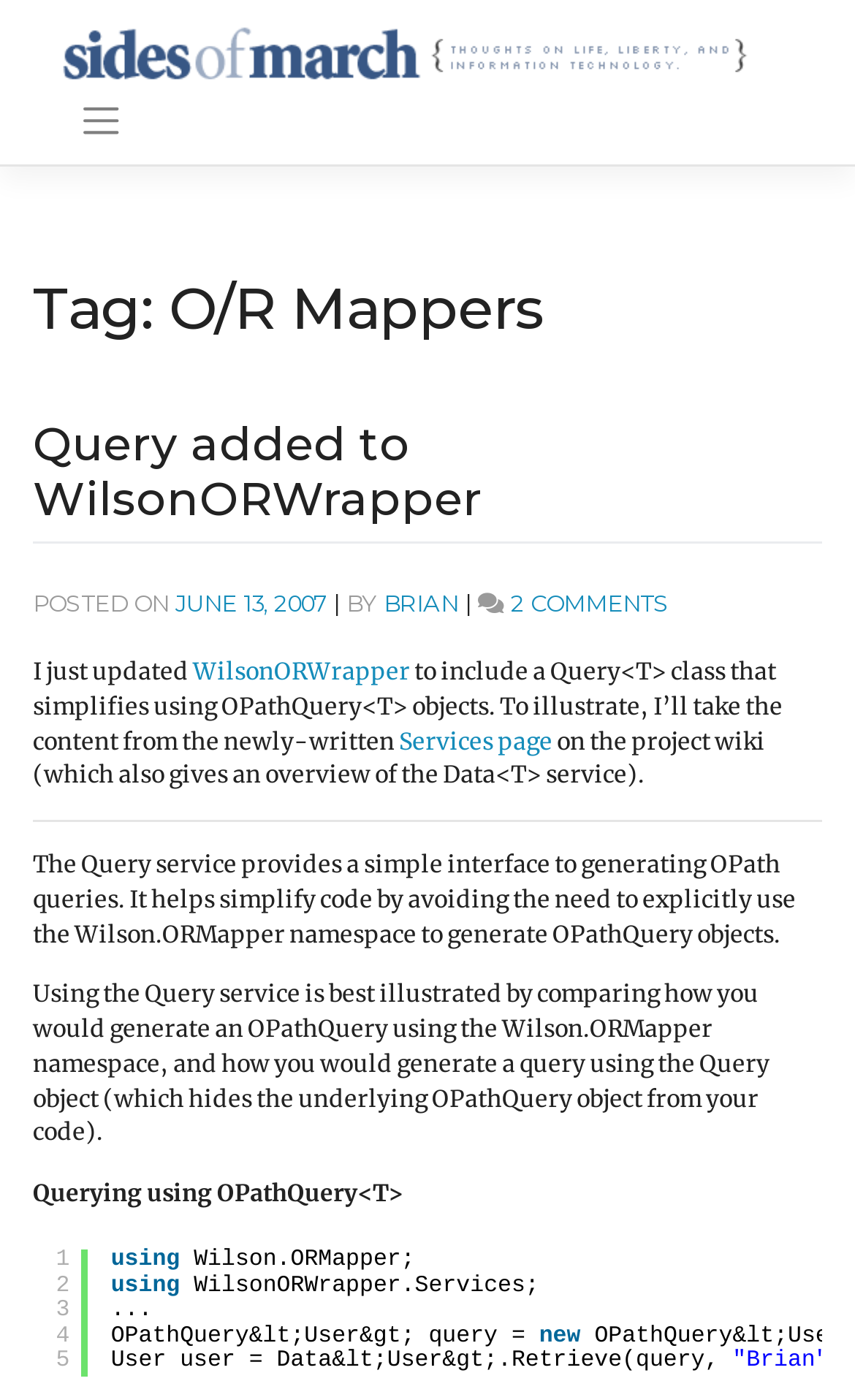Utilize the information from the image to answer the question in detail:
What is the date of the blog post?

I determined the answer by looking at the elements related to the date information. The link 'JUNE 13, 2007' is a child of the HeaderAsNonLandmark element, and it is accompanied by the text 'POSTED ON', which suggests it is the date of the blog post.